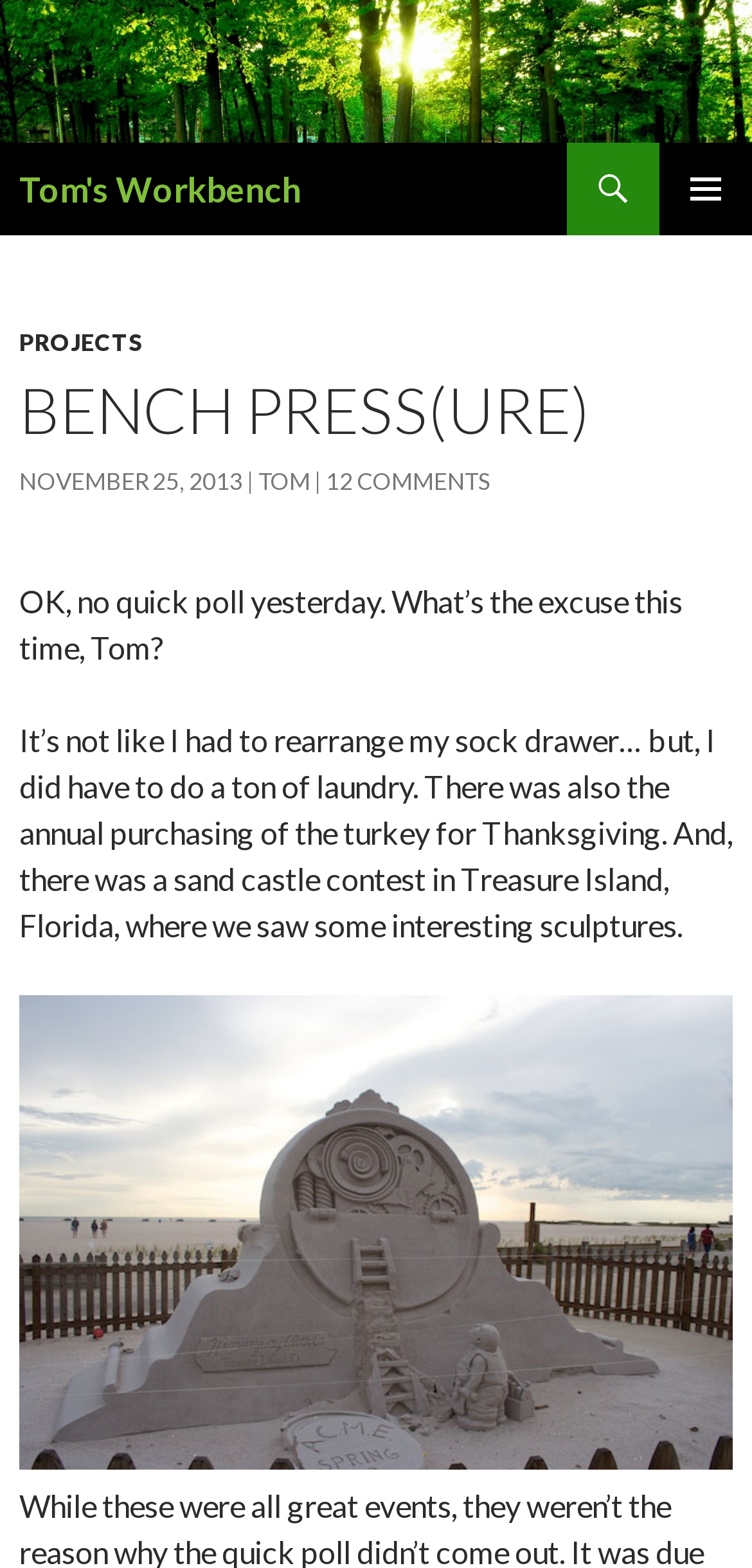Please provide the bounding box coordinate of the region that matches the element description: Tom's Workbench. Coordinates should be in the format (top-left x, top-left y, bottom-right x, bottom-right y) and all values should be between 0 and 1.

[0.026, 0.091, 0.4, 0.15]